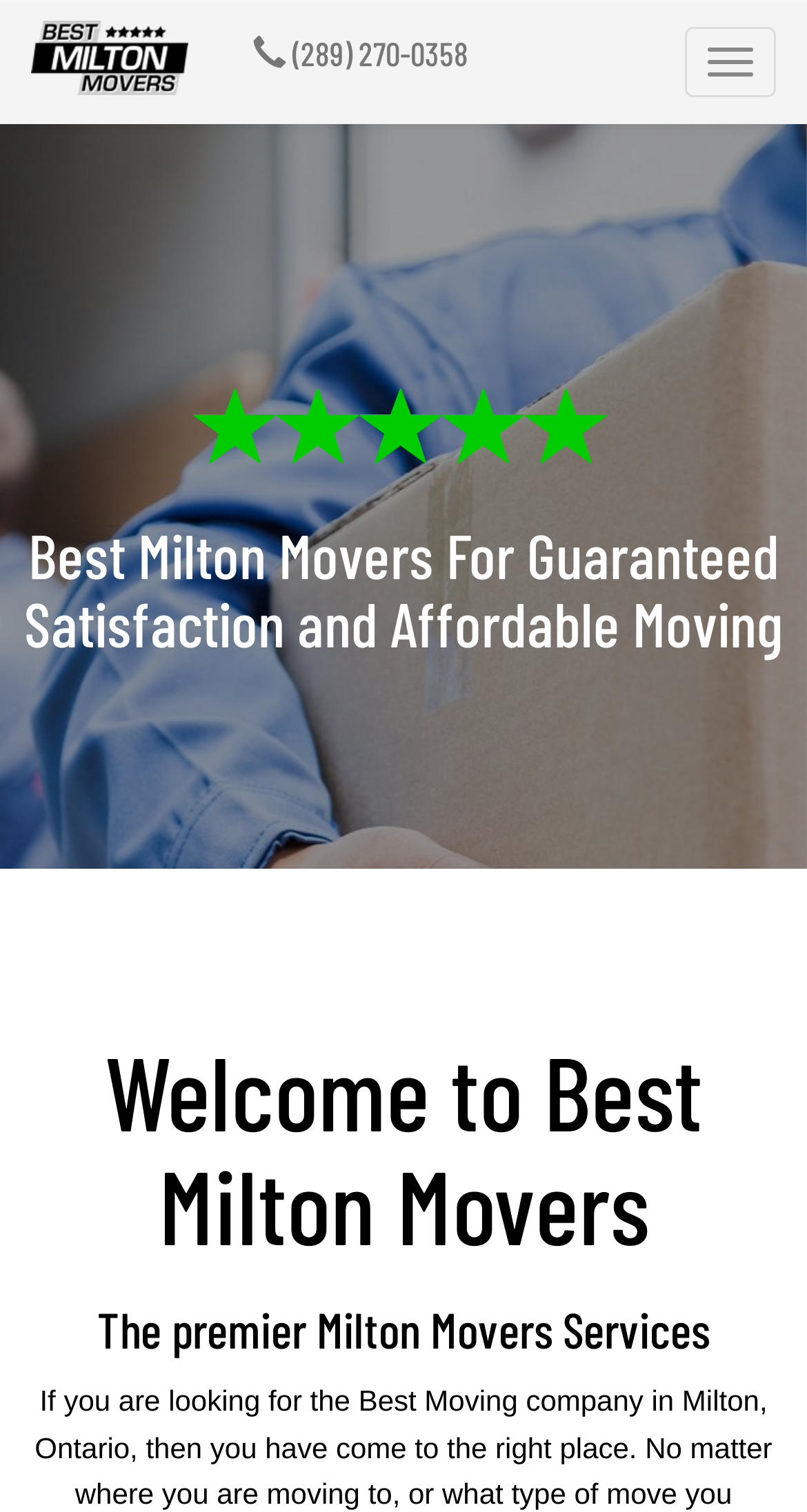What is the focus of the moving company?
Please answer the question with a single word or phrase, referencing the image.

Local and Long Distance Moving